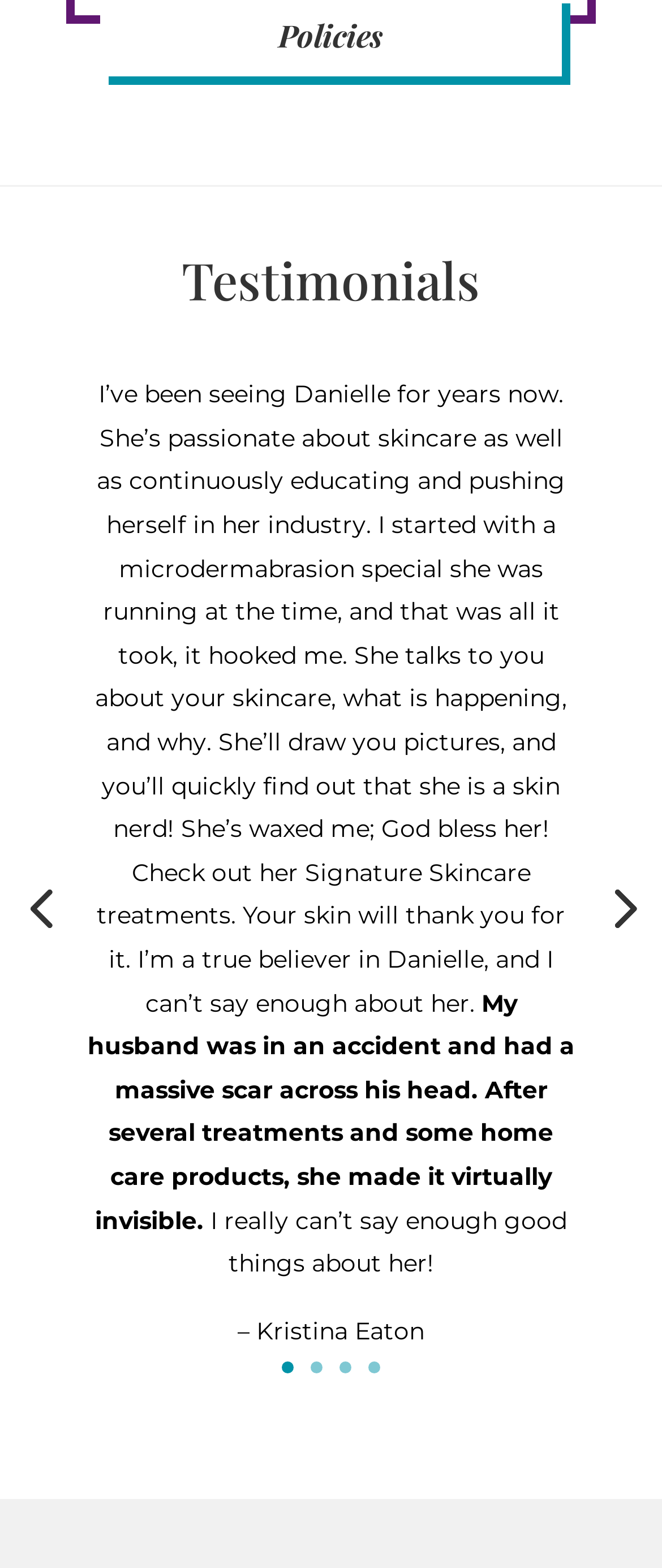What is the name of the person who wrote the first testimonial?
Using the information from the image, provide a comprehensive answer to the question.

The first testimonial does not mention the name of the person who wrote it, although it does mention the name 'Danielle' as the person who provided the skincare service.